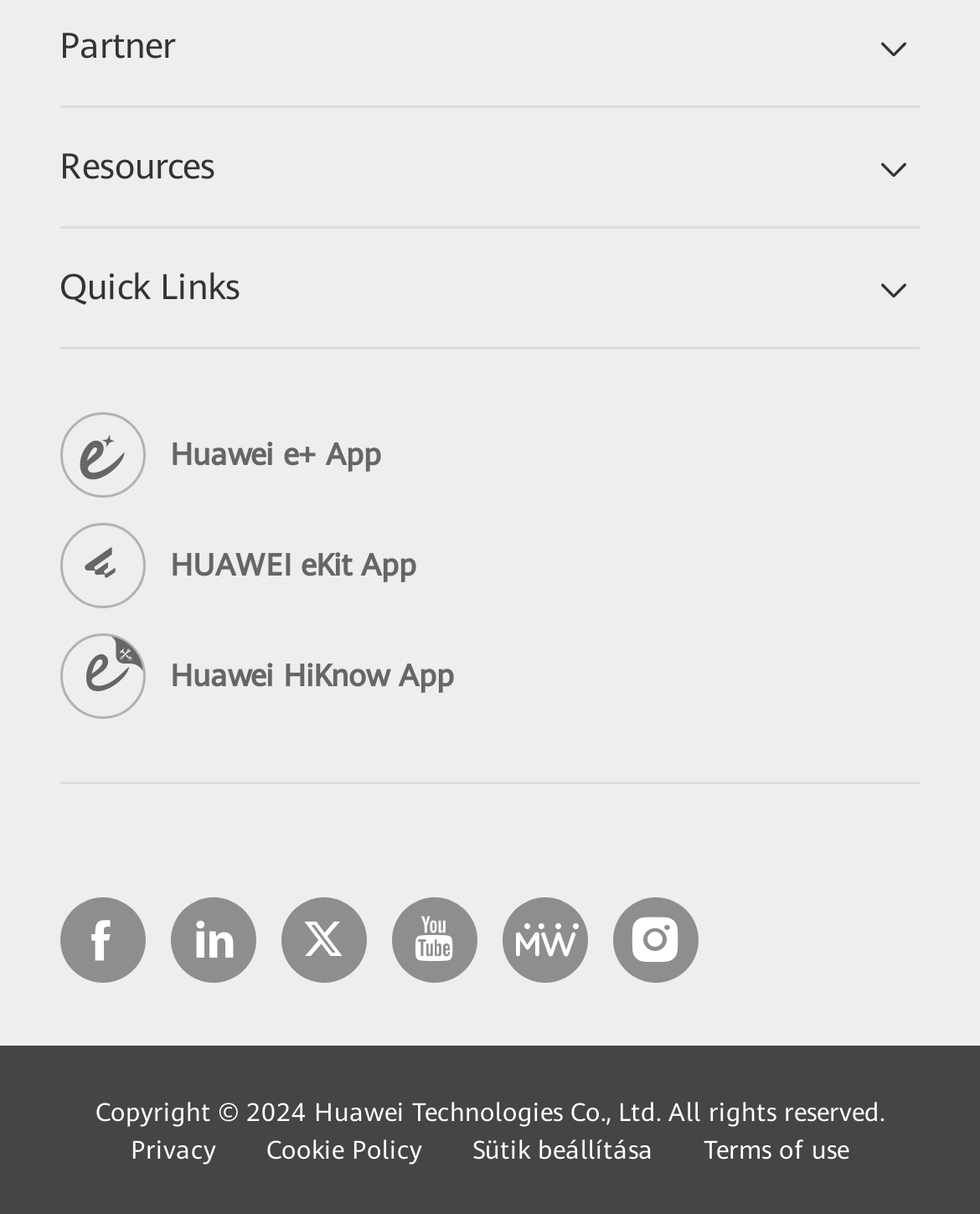Respond with a single word or phrase to the following question: What are the three main categories?

Partner, Resources, Quick Links